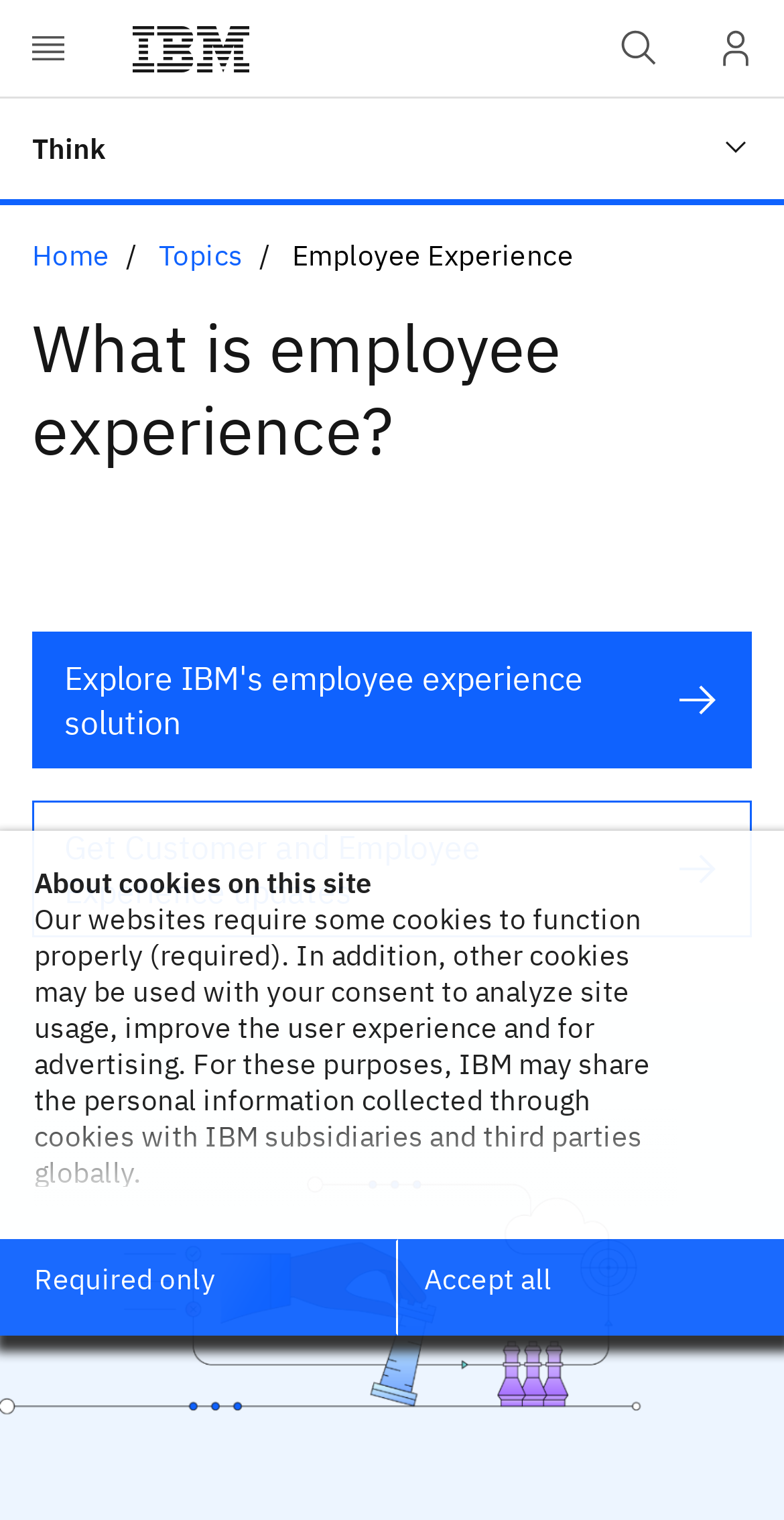What is the purpose of the 'Explore IBM's employee experience solution' button?
Please use the image to deliver a detailed and complete answer.

The button 'Explore IBM's employee experience solution' is likely intended to allow users to learn more about IBM's solution for employee experience, possibly leading to a page with more information or a product/service description.